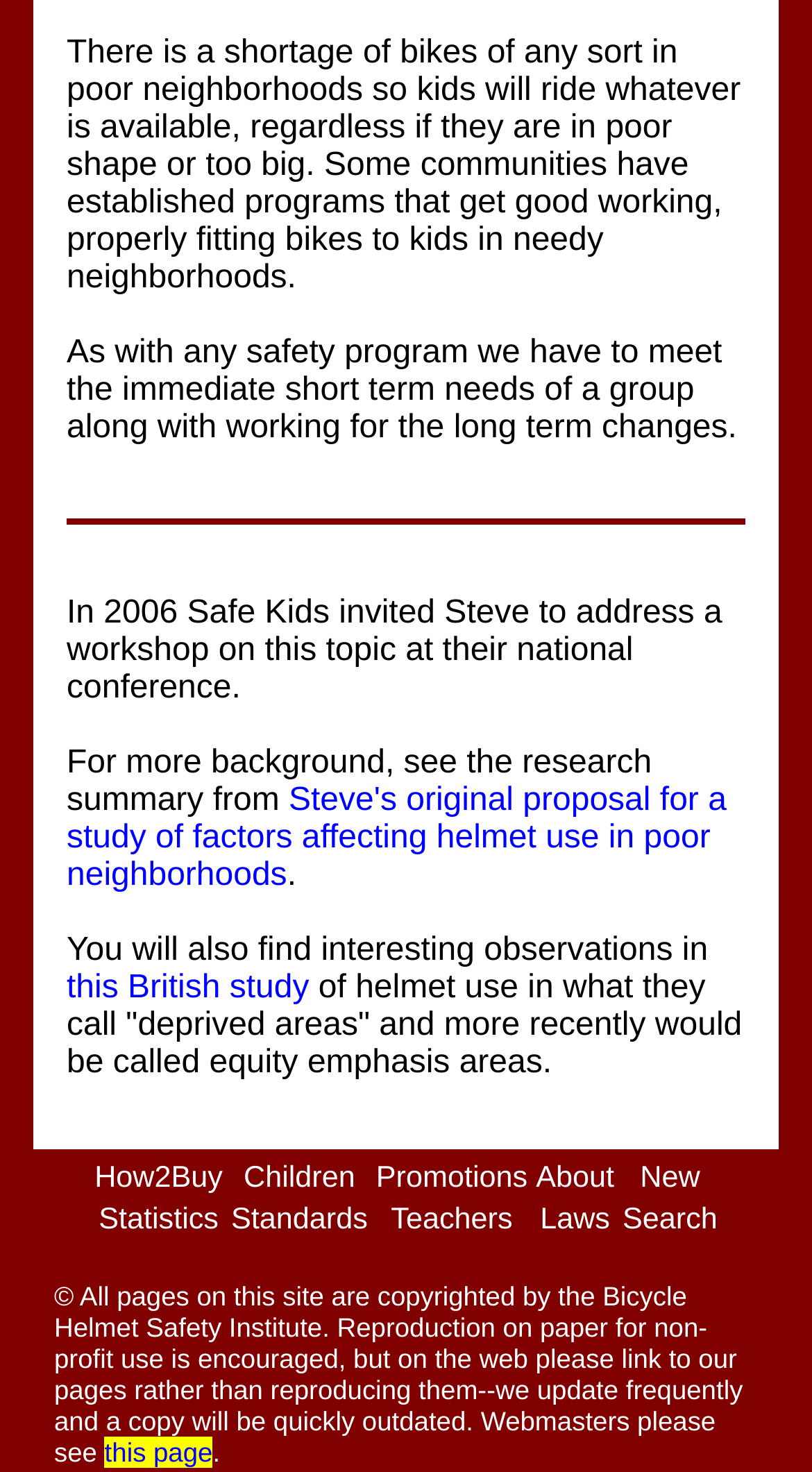Reply to the question with a single word or phrase:
What is the main topic of this webpage?

Bike safety